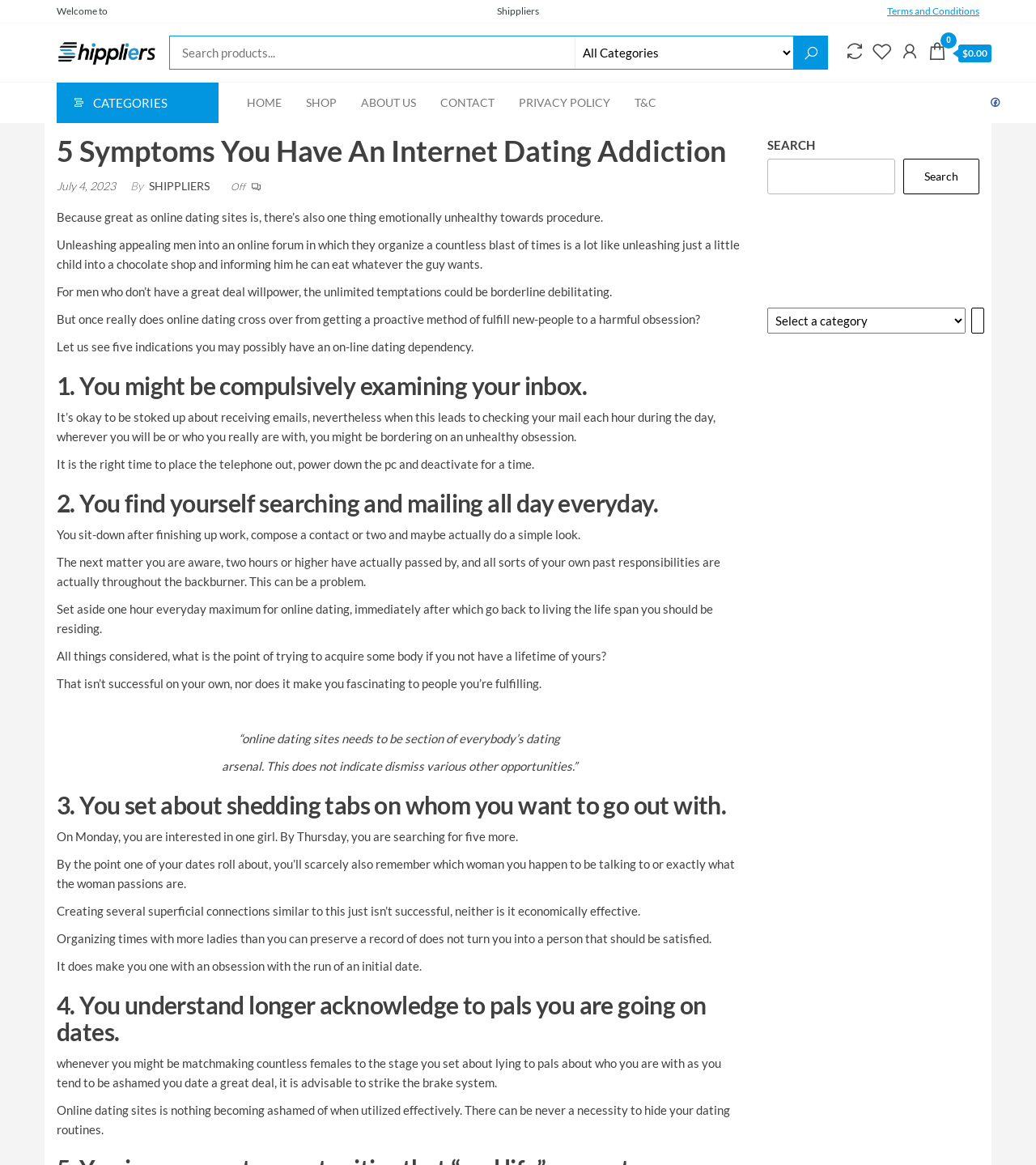Could you identify the text that serves as the heading for this webpage?

5 Symptoms You Have An Internet Dating Addiction